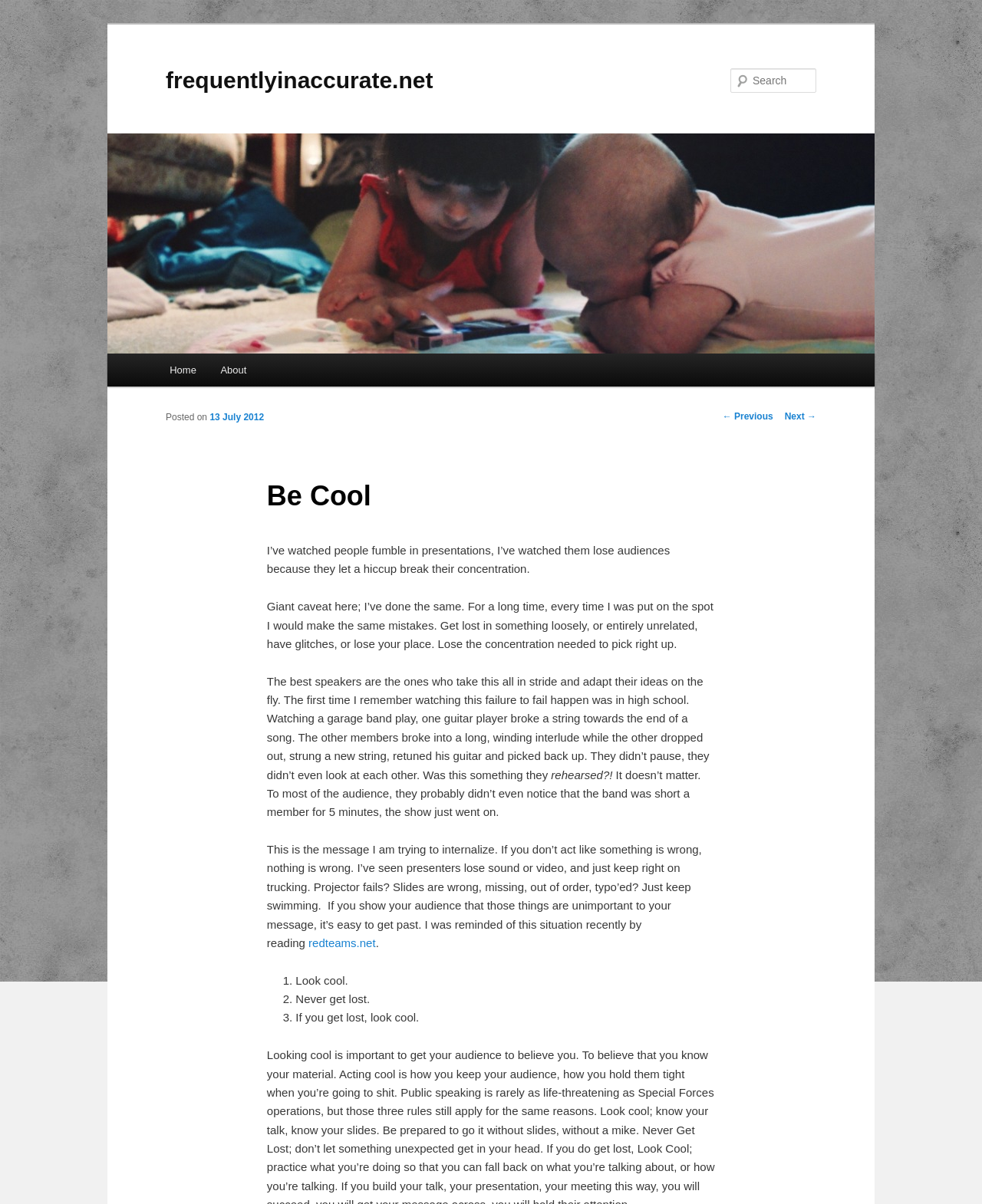What is the link to the related article mentioned in the text?
Using the information from the image, give a concise answer in one word or a short phrase.

redteams.net